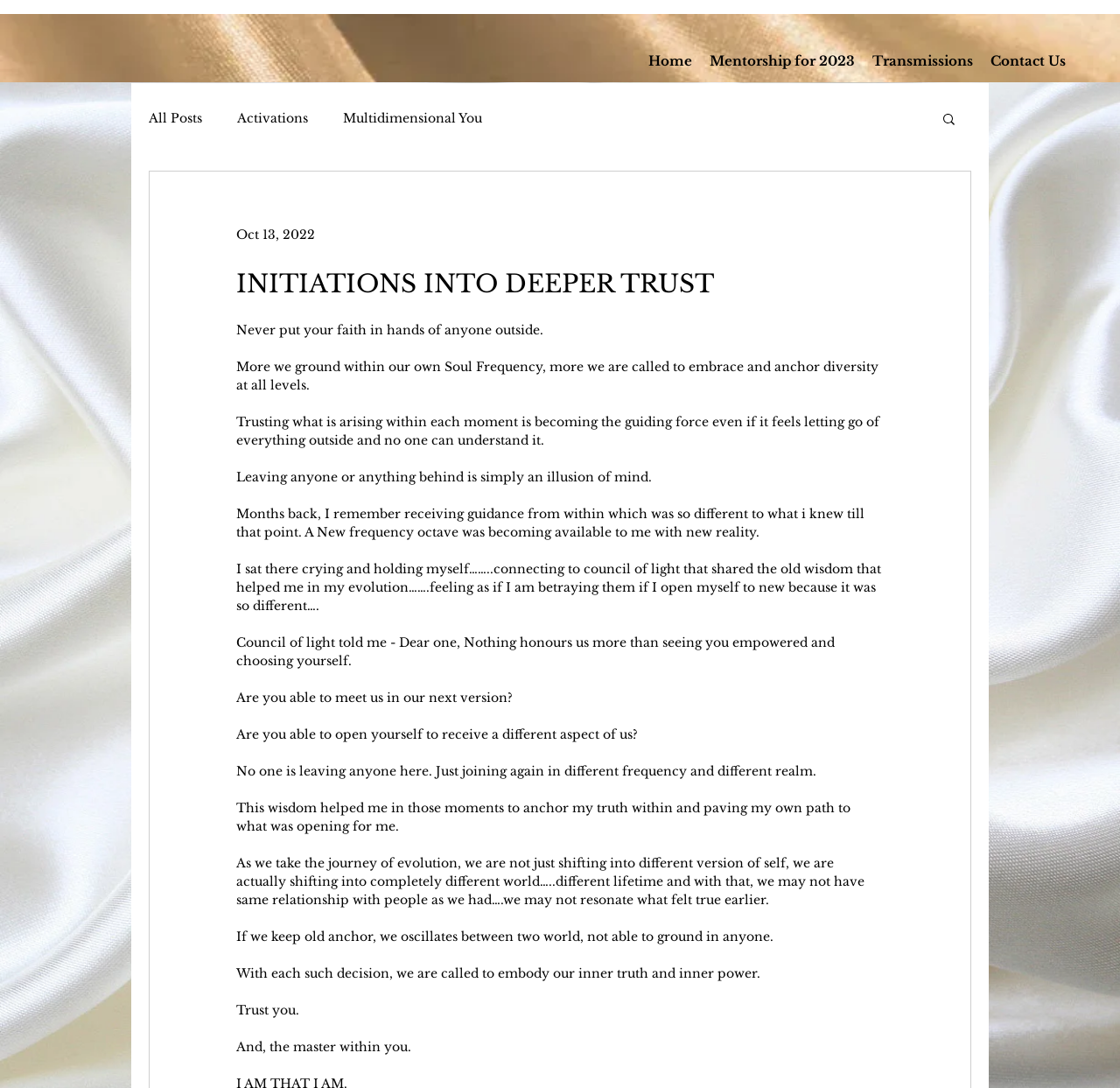Give a detailed overview of the webpage's appearance and contents.

This webpage appears to be a blog or article page focused on spiritual growth and self-empowerment. At the top of the page, there is a large image that spans the entire width of the page. Below the image, there is a navigation menu with links to "Home", "Mentorship for 2023", "Transmissions", and "Contact Us". To the left of the navigation menu, there is a secondary navigation menu with links to "All Posts", "Activations", and "Multidimensional You".

The main content of the page is a lengthy article with a heading "INITIATIONS INTO DEEPER TRUST". The article is divided into several paragraphs, each exploring themes of trust, self-empowerment, and spiritual growth. The text is written in a personal and reflective tone, with the author sharing their own experiences and insights.

To the right of the article, there is a search button with a small magnifying glass icon. Above the search button, there is a date "Oct 13, 2022" indicating when the article was published.

The article itself is quite long, with 13 paragraphs in total. The text is arranged in a single column, with no images or other media embedded within the article. The language is poetic and introspective, with the author encouraging readers to trust their own inner guidance and embark on a journey of self-discovery.